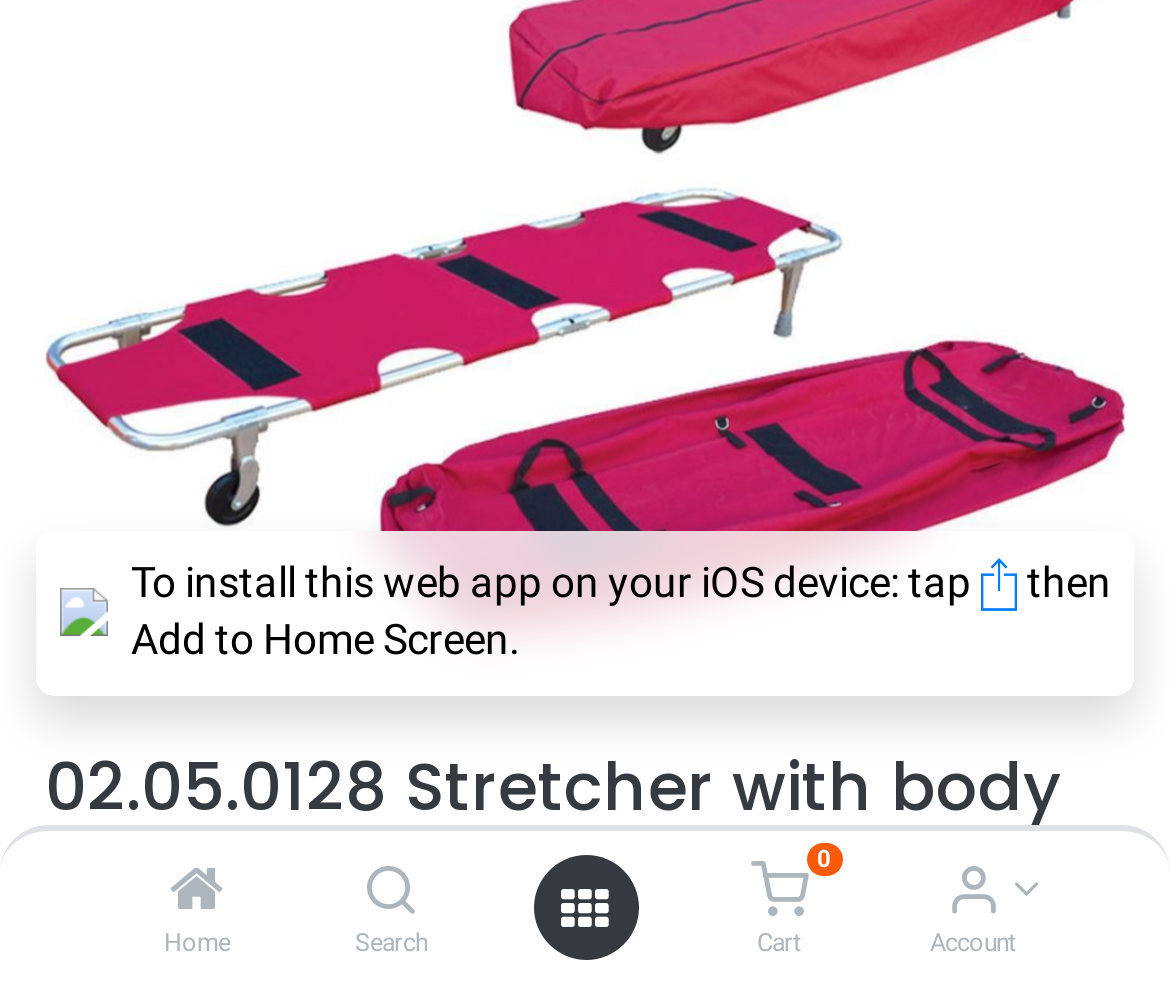Using the given description, provide the bounding box coordinates formatted as (top-left x, top-left y, bottom-right x, bottom-right y), with all values being floating point numbers between 0 and 1. Description: parent_node: Account aria-label="Account Info"

[0.808, 0.873, 0.856, 0.922]